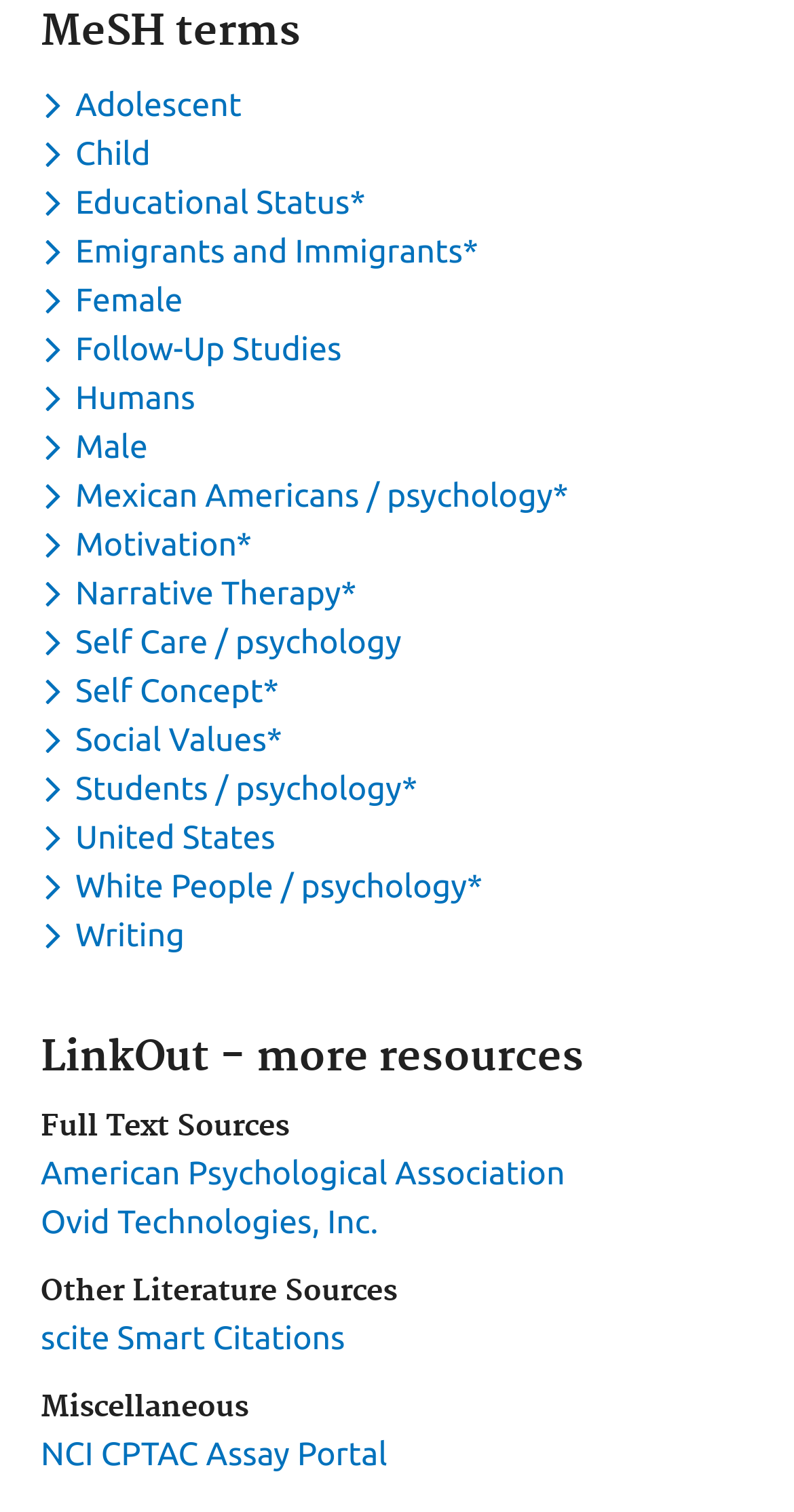Please analyze the image and provide a thorough answer to the question:
What is the last miscellaneous link?

I looked at the section 'Miscellaneous' and found the last link is 'NCI CPTAC Assay Portal'.